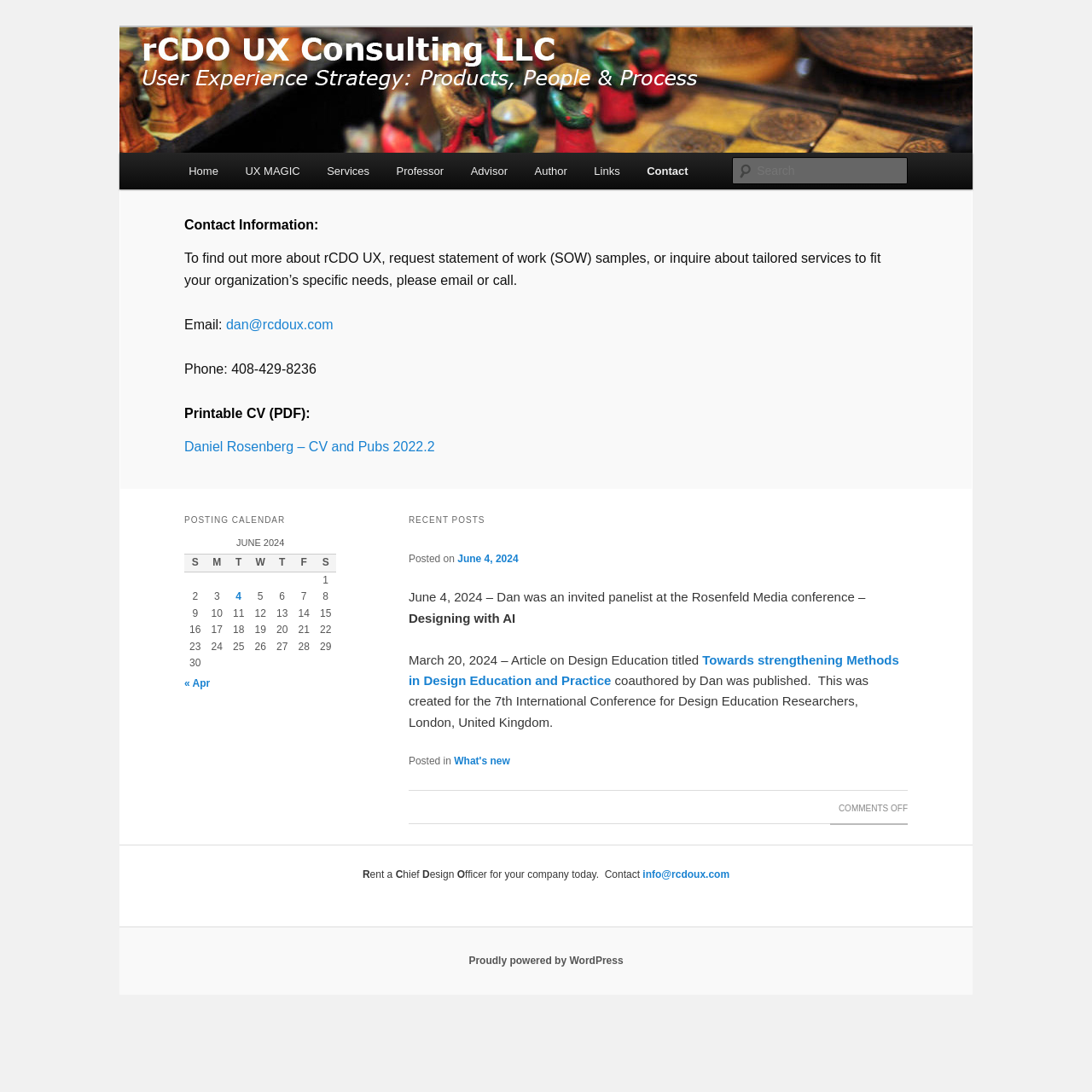Observe the image and answer the following question in detail: What is the email address?

The email address can be found in the contact information section, which is located in the main article element on the webpage. It is listed as 'Email: dan@rcdoux.com'.